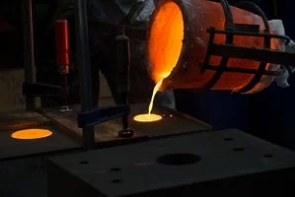Answer the question with a brief word or phrase:
What is the purpose of the circular mold?

To receive the liquid metal